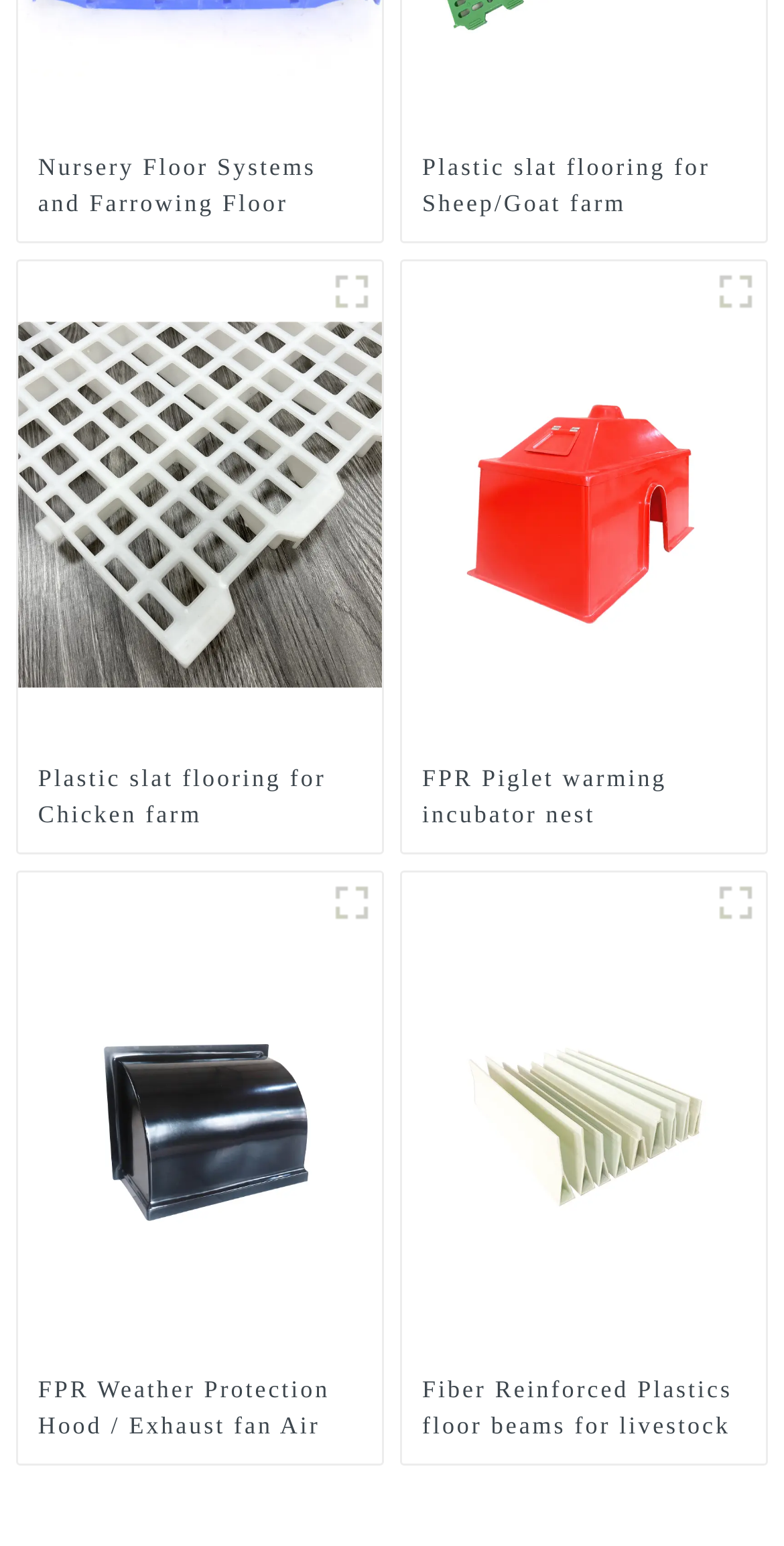How many images are there on this webpage? Based on the image, give a response in one word or a short phrase.

8